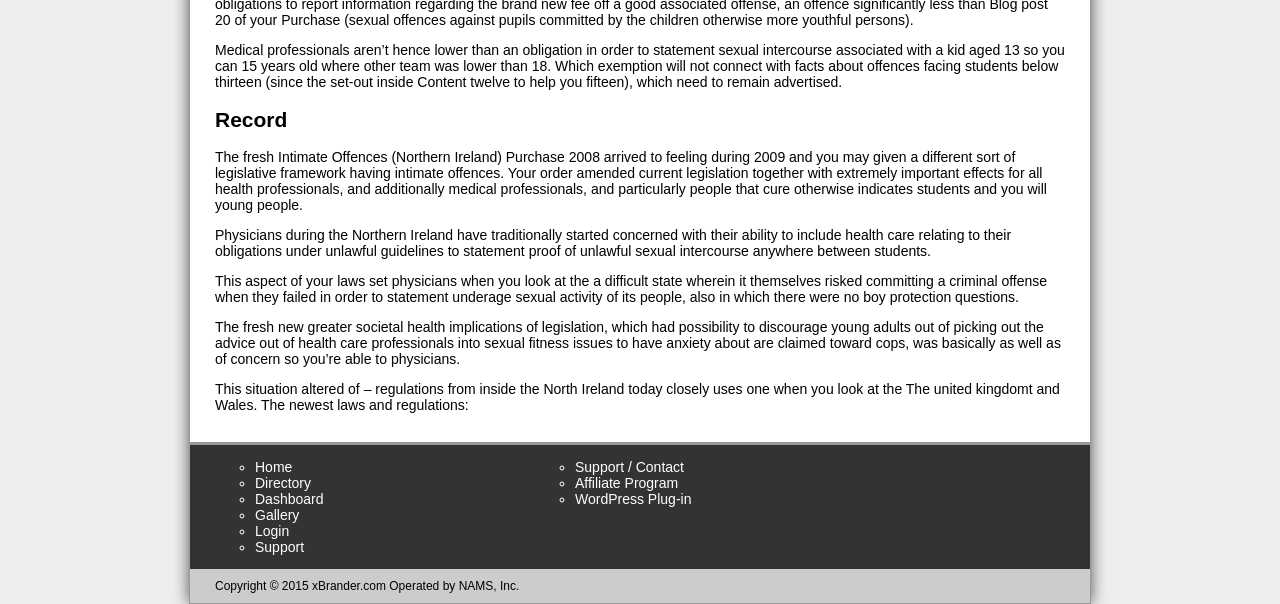Please locate the bounding box coordinates of the element that should be clicked to complete the given instruction: "Click on Gallery".

[0.199, 0.84, 0.234, 0.866]